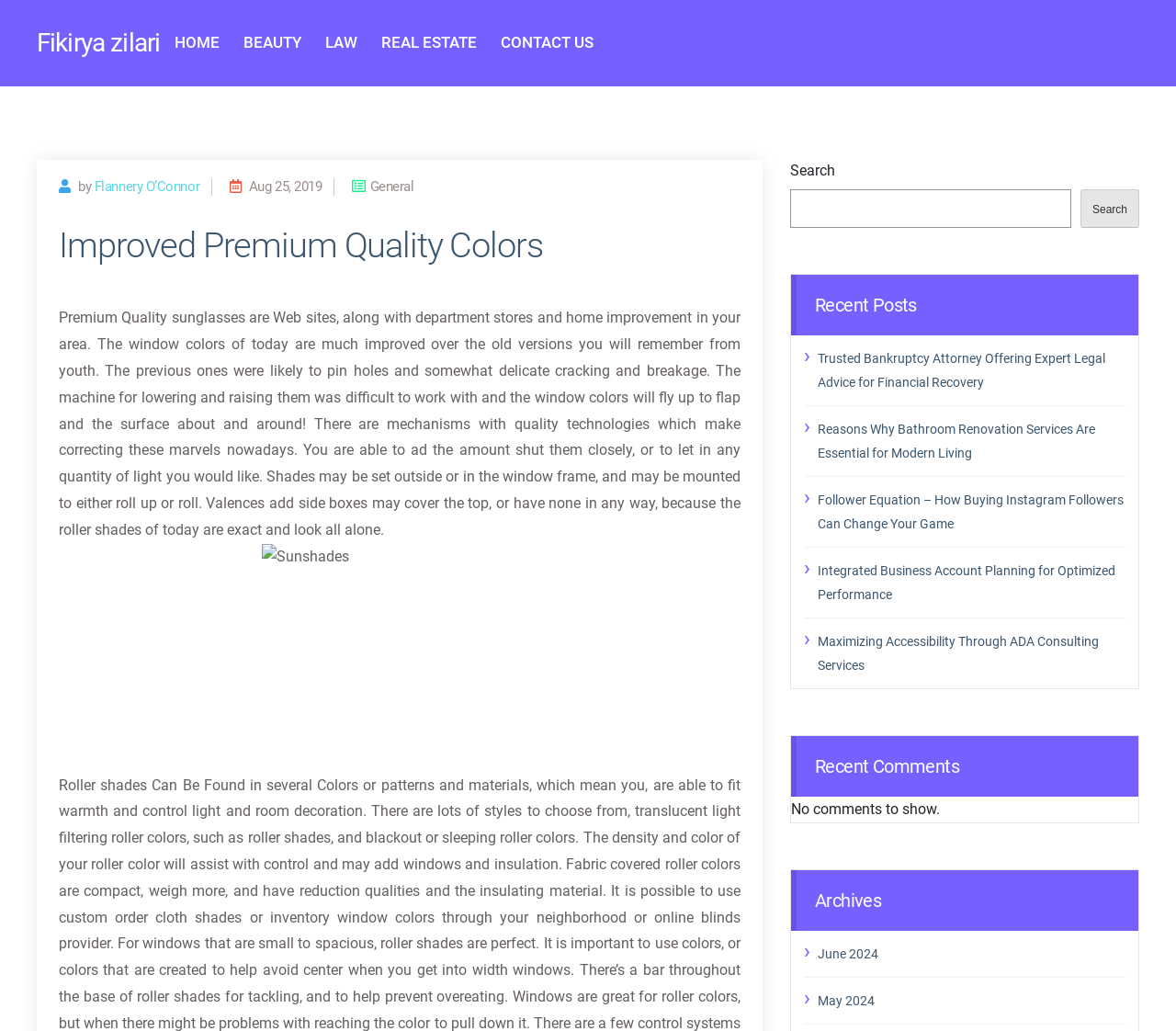Answer the following query concisely with a single word or phrase:
What is the purpose of the search box?

To search the website